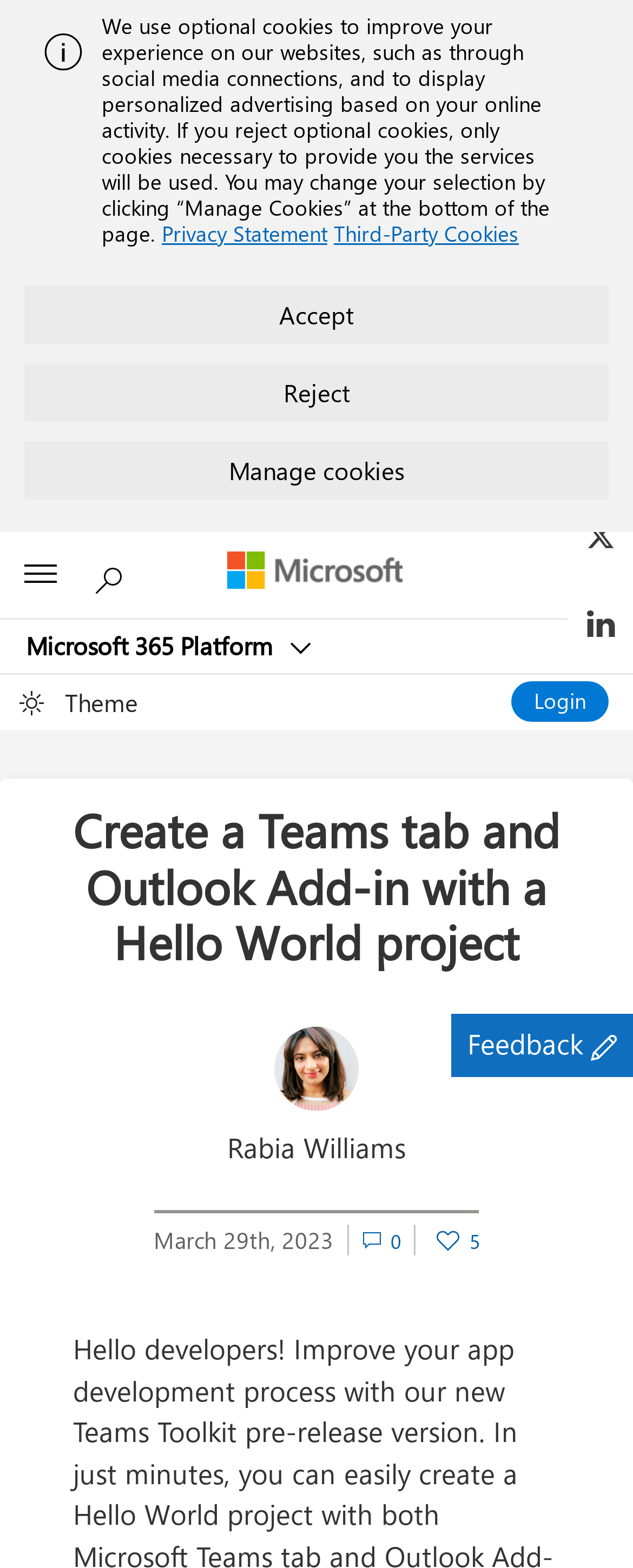Determine the bounding box coordinates for the HTML element described here: "Third-Party Cookies".

[0.527, 0.14, 0.82, 0.157]